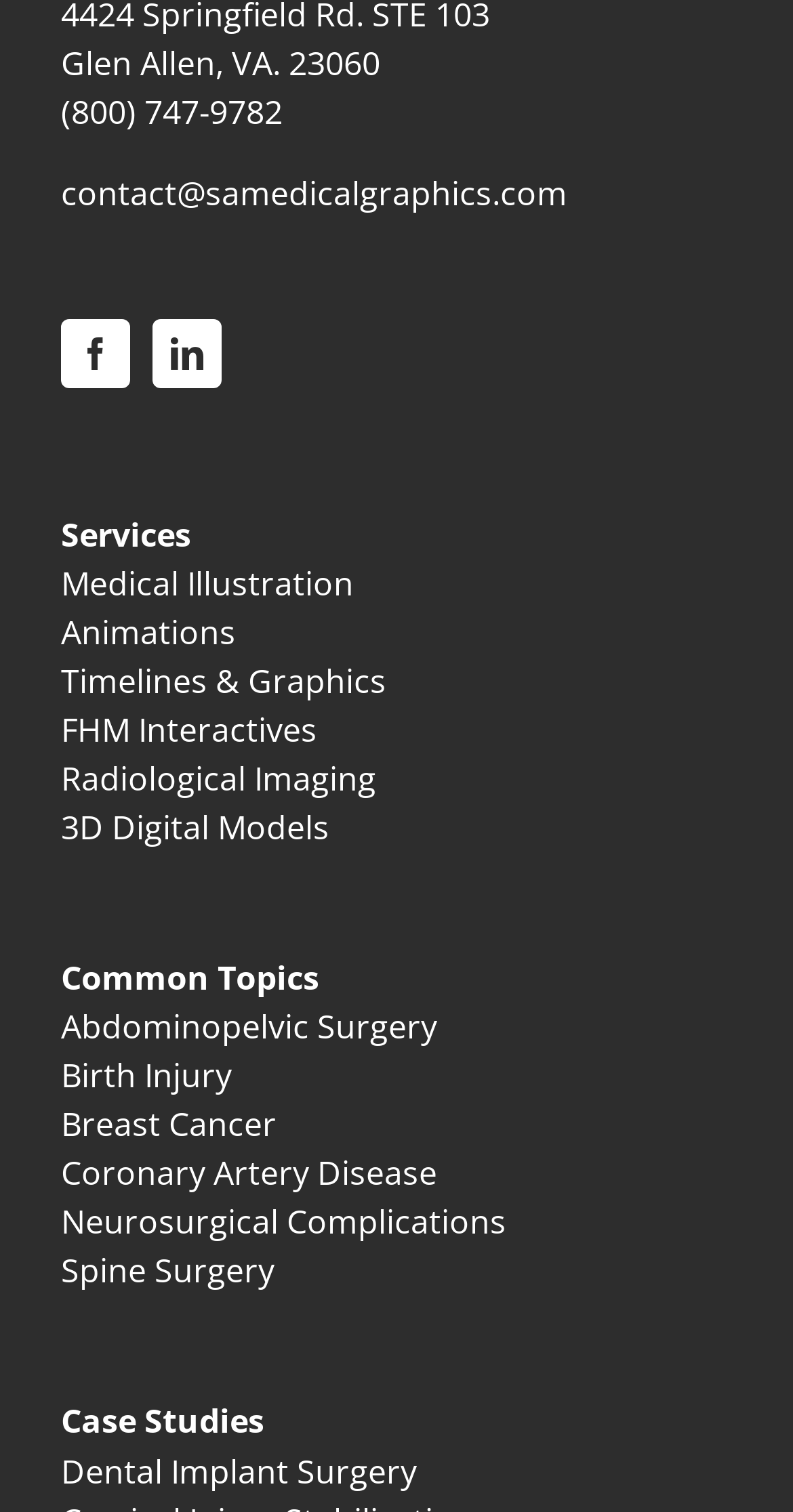Given the element description, predict the bounding box coordinates in the format (top-left x, top-left y, bottom-right x, bottom-right y). Make sure all values are between 0 and 1. Here is the element description: Timelines & Graphics

[0.077, 0.436, 0.487, 0.465]